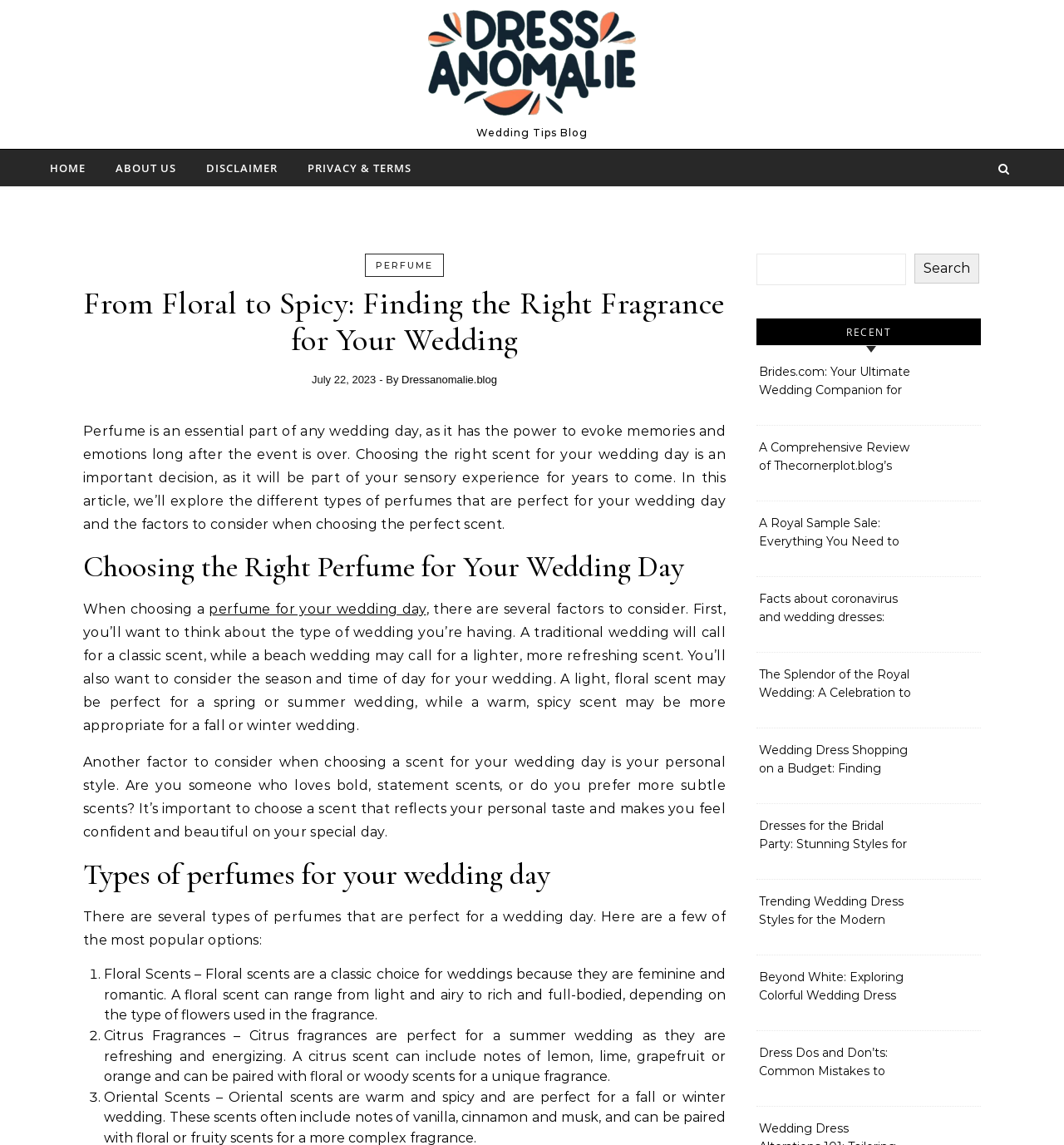Examine the image and give a thorough answer to the following question:
What is the website's name?

I found the website's name by looking at the link element with the text 'Dress Anomalie' which is located at the top of the webpage, indicating that it is the website's name.